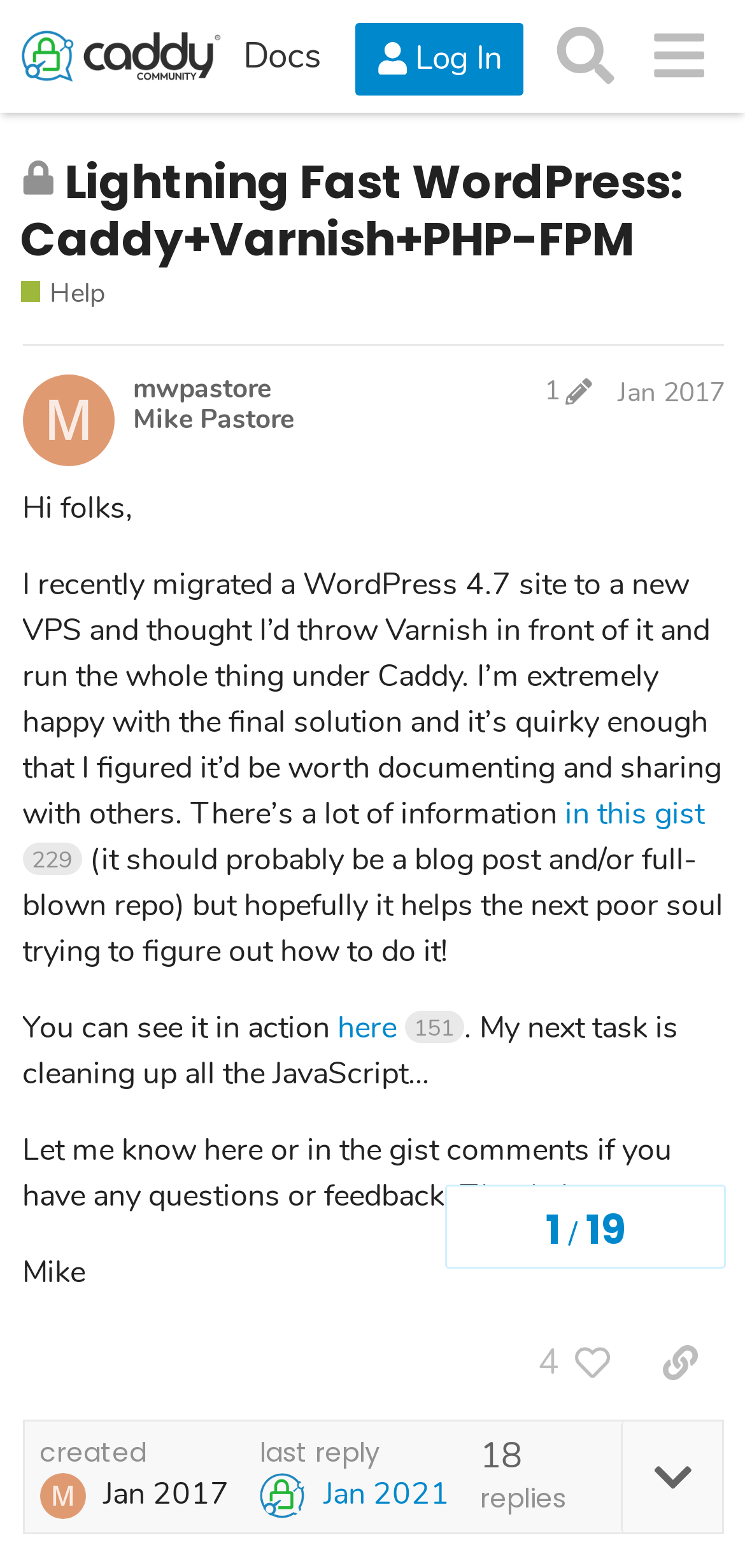Using the webpage screenshot, find the UI element described by Help. Provide the bounding box coordinates in the format (top-left x, top-left y, bottom-right x, bottom-right y), ensuring all values are floating point numbers between 0 and 1.

[0.027, 0.176, 0.141, 0.199]